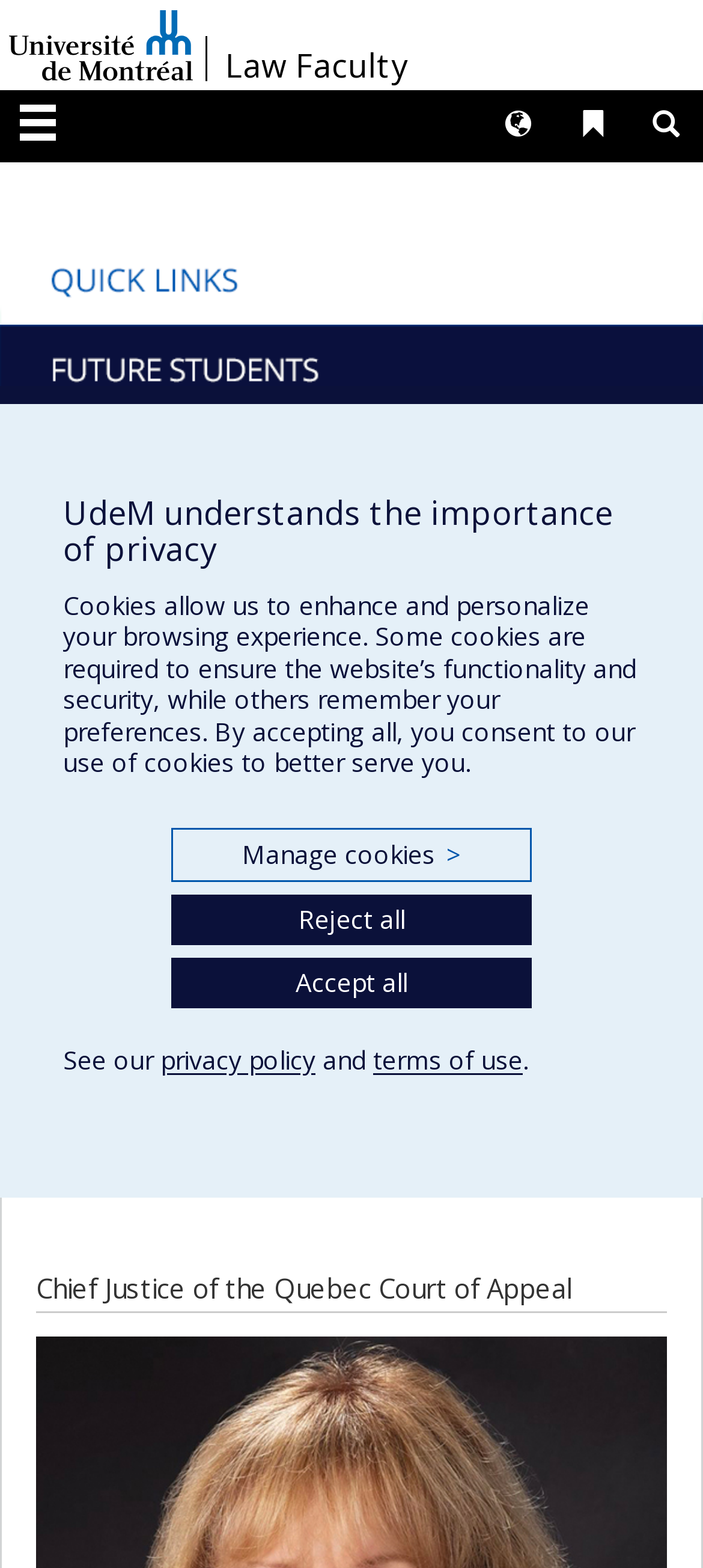Predict the bounding box of the UI element based on the description: "Portraits of graduates". The coordinates should be four float numbers between 0 and 1, formatted as [left, top, right, bottom].

[0.177, 0.612, 0.513, 0.633]